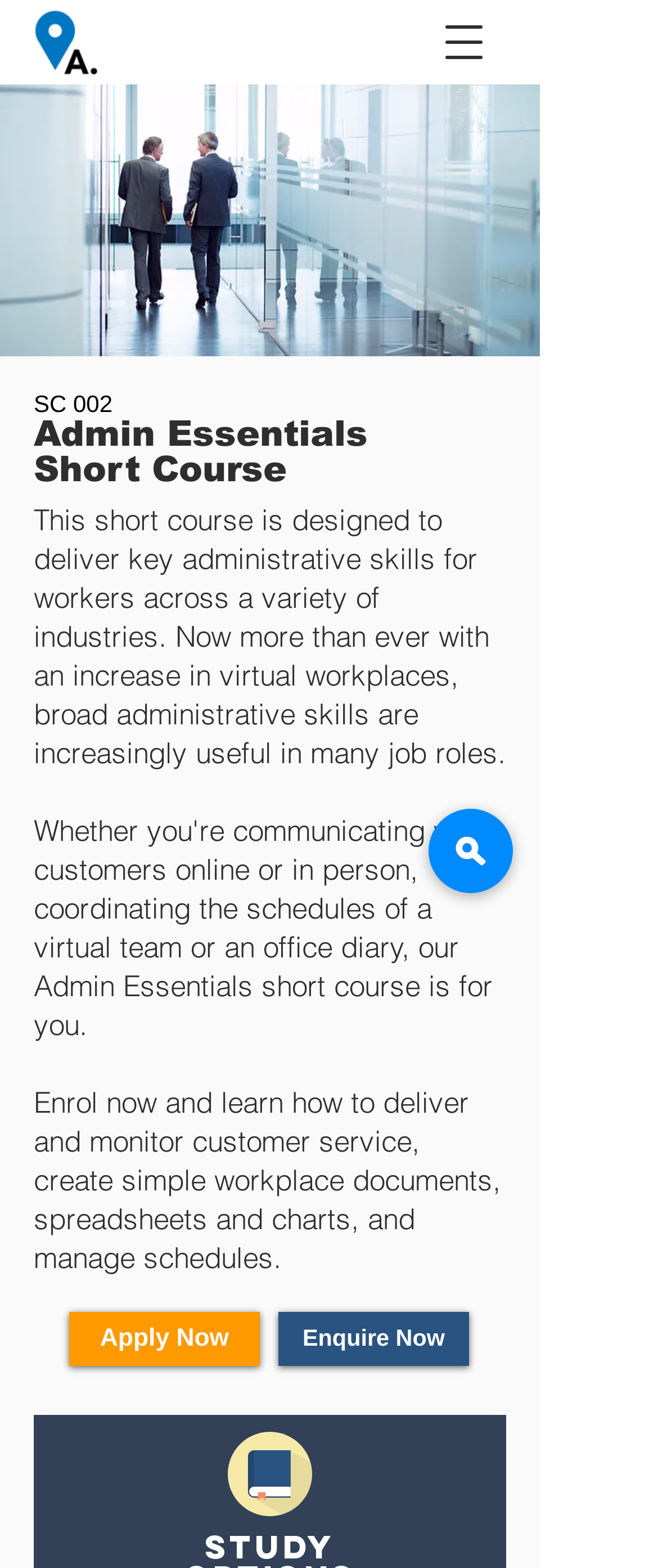How many call-to-action buttons are there?
Please provide a comprehensive answer to the question based on the webpage screenshot.

There are three call-to-action buttons on the webpage: 'Apply Now', 'Enquire Now', and 'Open navigation menu'.